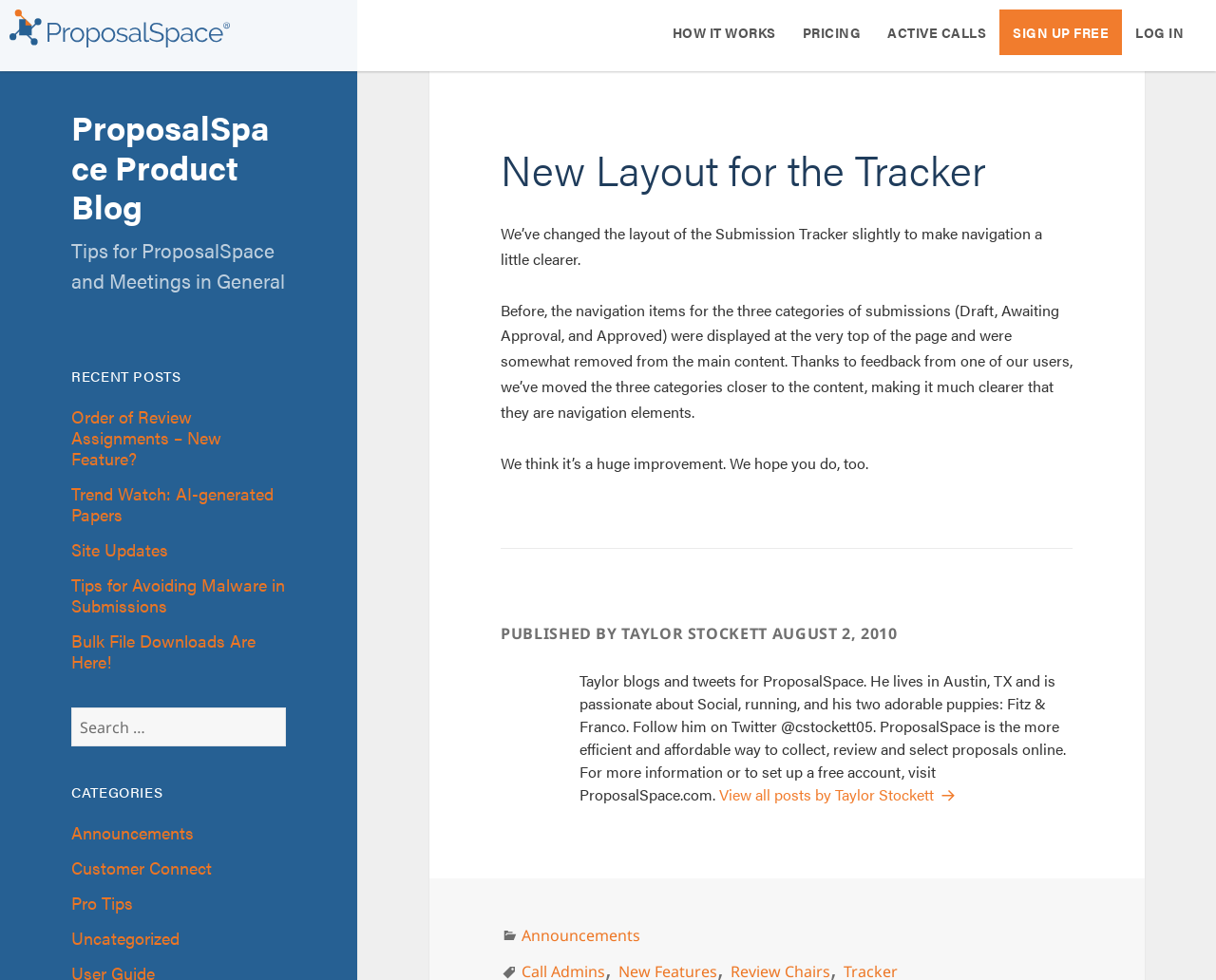Identify the bounding box coordinates of the part that should be clicked to carry out this instruction: "Read the blog post about order of review assignments".

[0.059, 0.413, 0.182, 0.479]